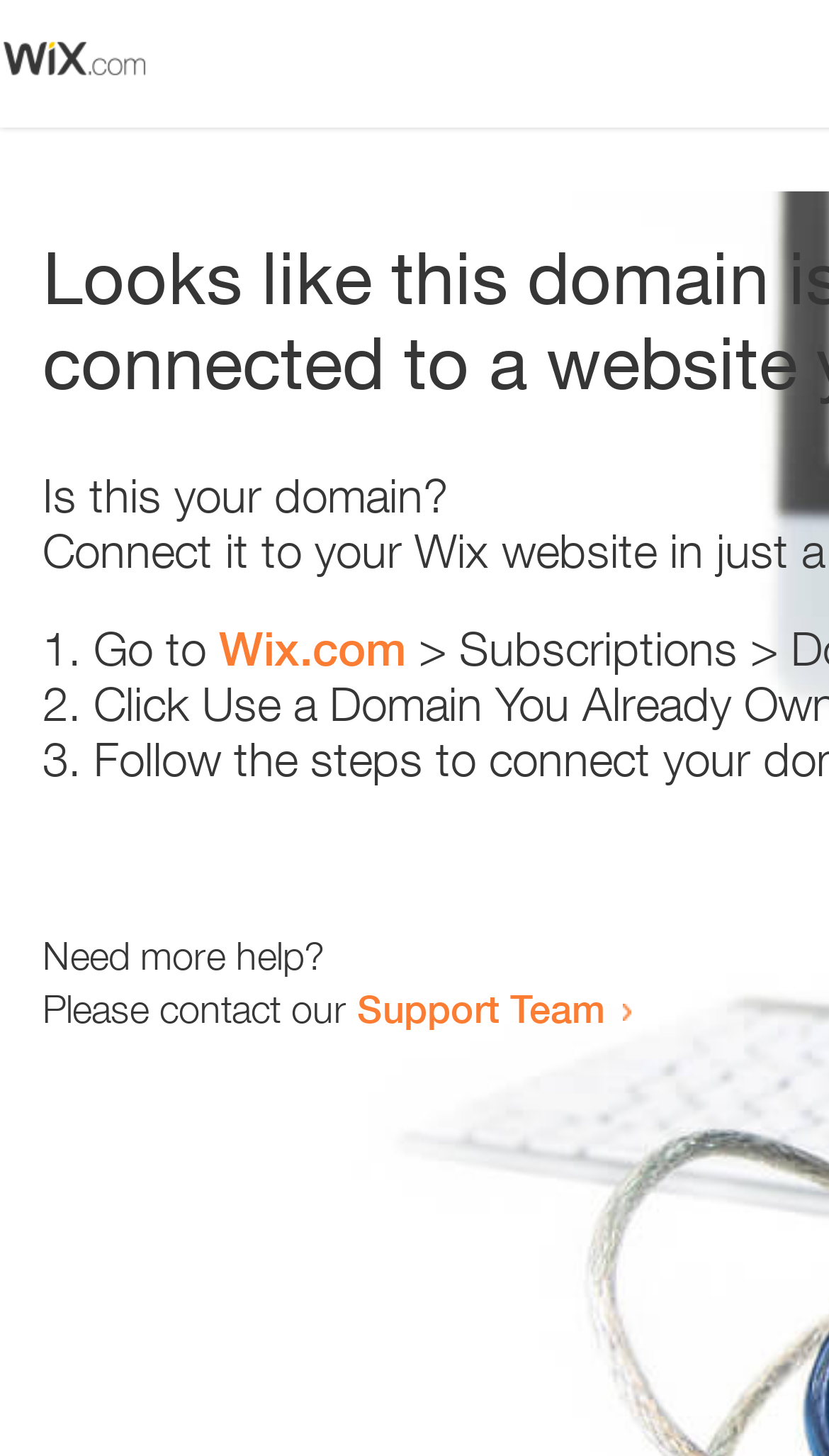What is the position of the image on the webpage?
Using the image, provide a detailed and thorough answer to the question.

The question is asking about the position of the image on the webpage. Based on the image at coordinates [0.0, 0.026, 0.179, 0.054], it can be inferred that the image is at the top of the webpage since its y1 coordinate is smaller than the y1 coordinates of other elements.